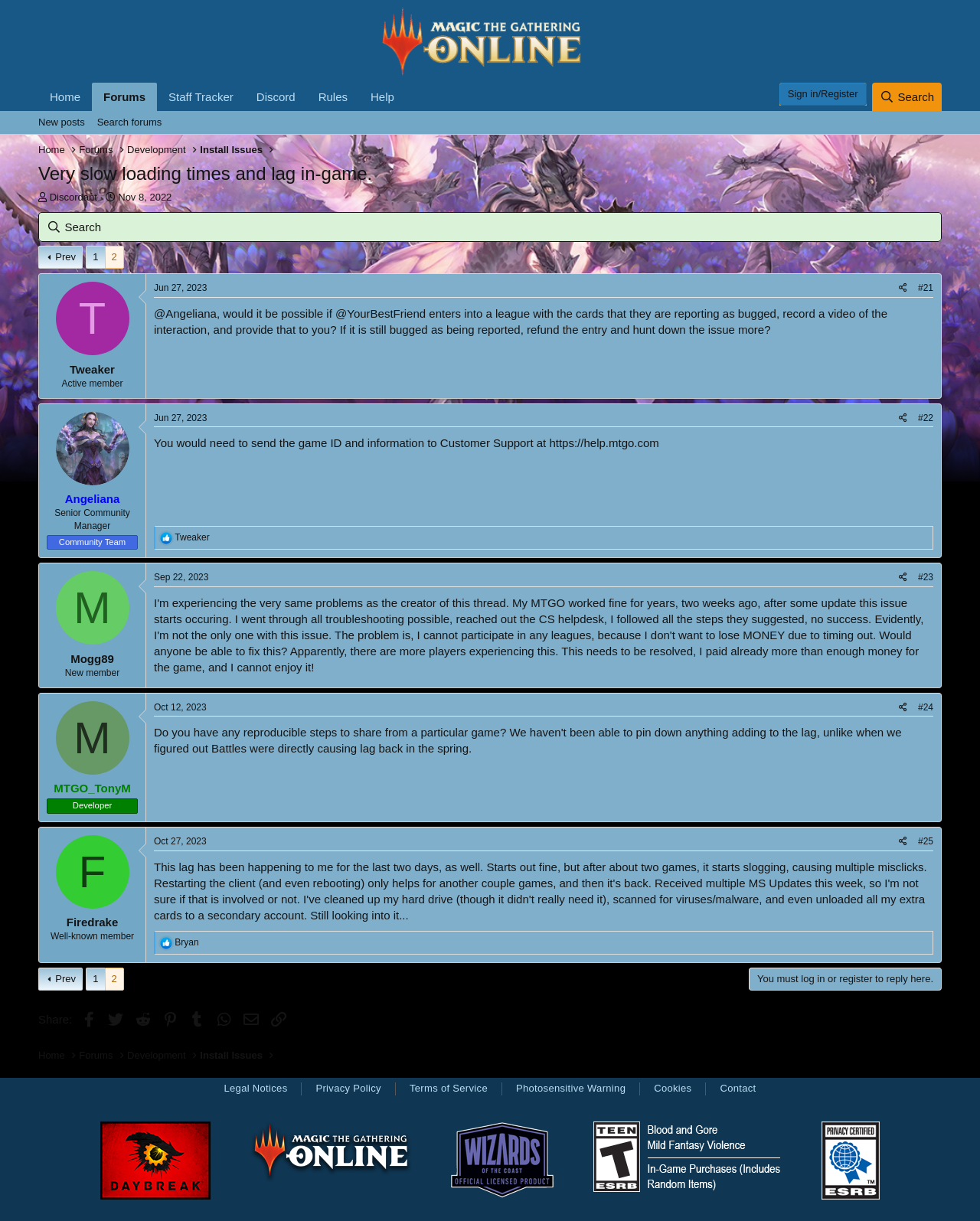Determine the bounding box coordinates of the clickable region to follow the instruction: "Click on the '@Angeliana' link".

[0.157, 0.251, 0.221, 0.262]